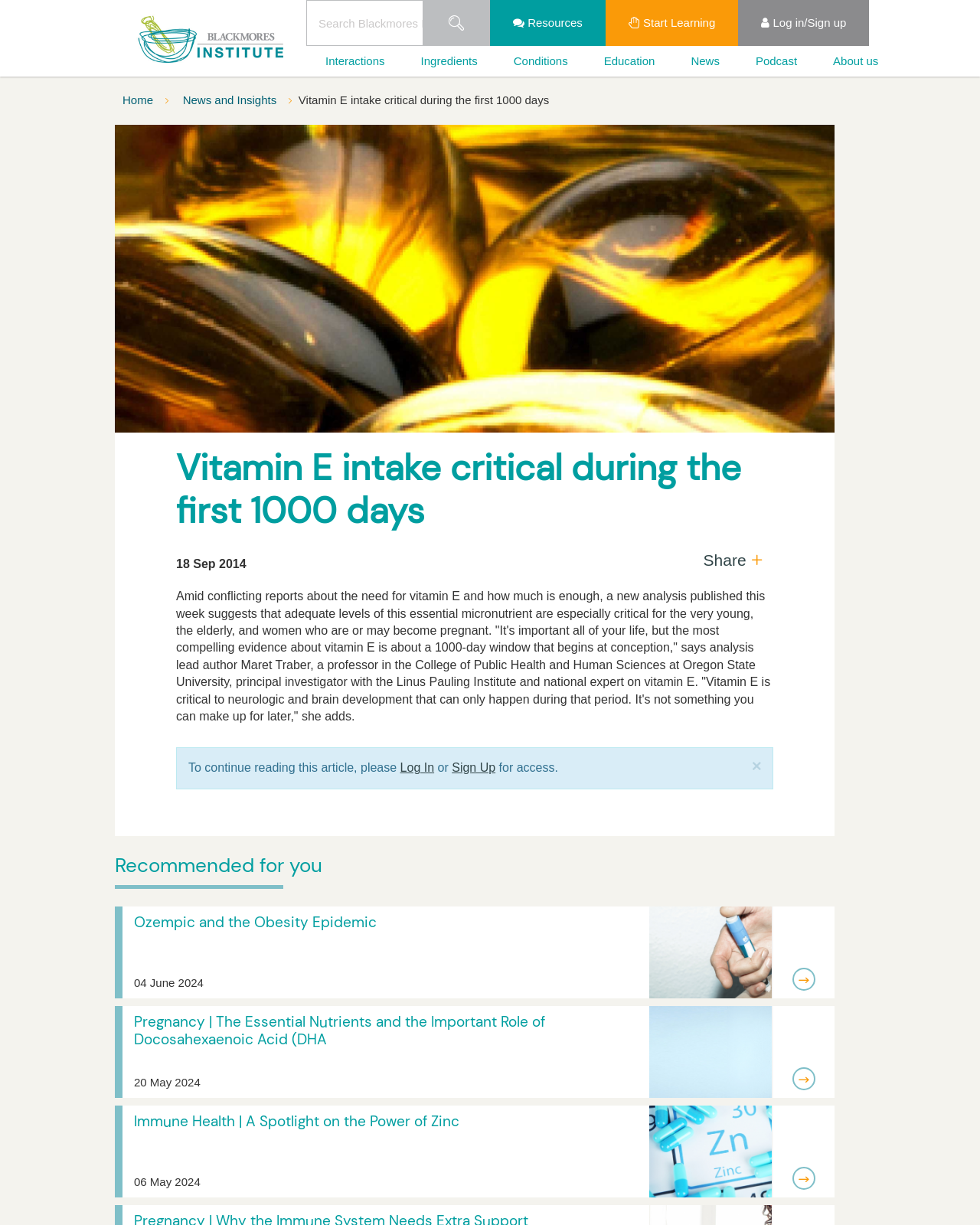Determine the bounding box coordinates of the section I need to click to execute the following instruction: "Click on 'Log in/Sign up'". Provide the coordinates as four float numbers between 0 and 1, i.e., [left, top, right, bottom].

[0.753, 0.0, 0.887, 0.038]